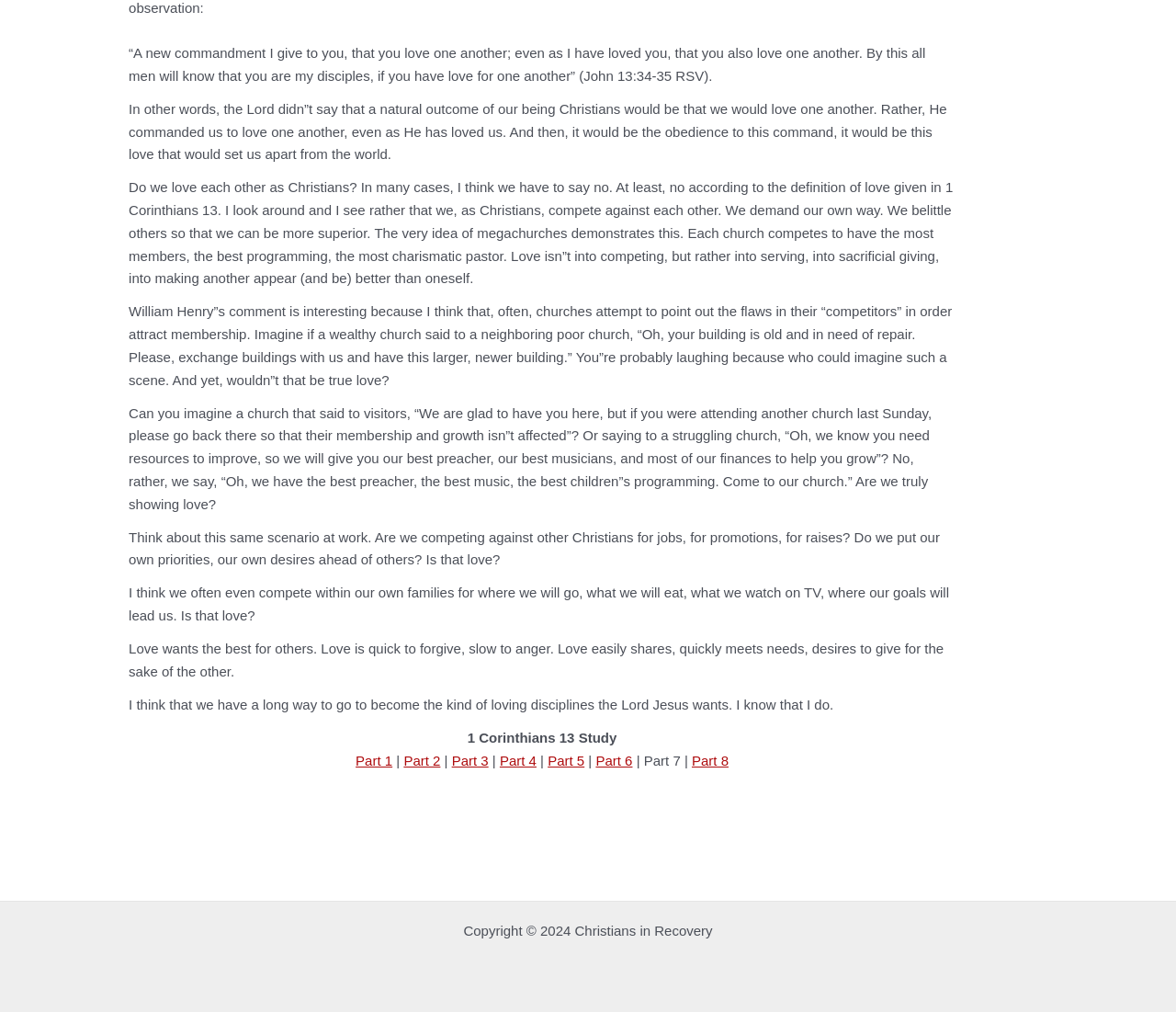Using the element description: "Part 3", determine the bounding box coordinates. The coordinates should be in the format [left, top, right, bottom], with values between 0 and 1.

[0.384, 0.743, 0.415, 0.759]